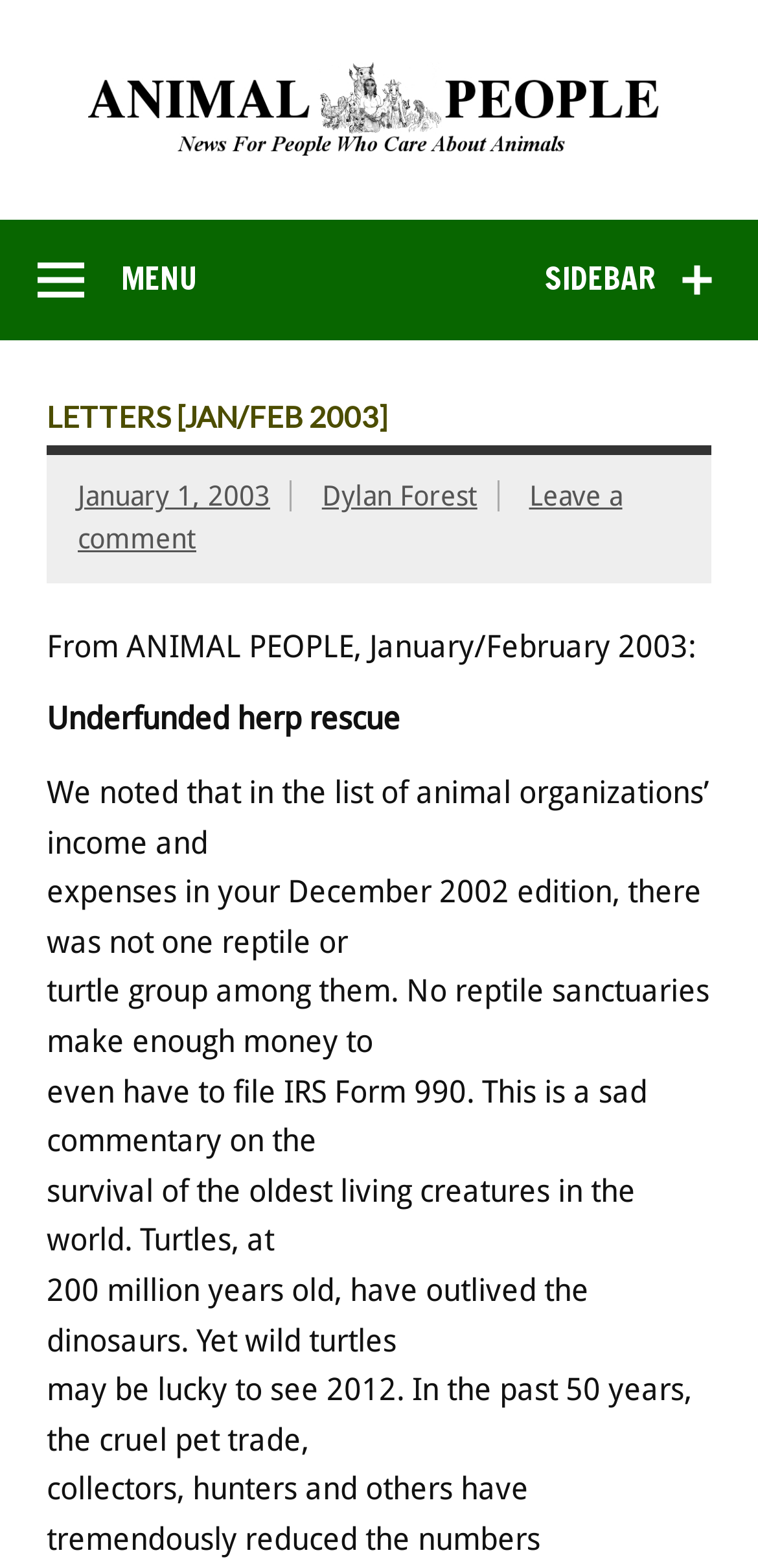Refer to the screenshot and give an in-depth answer to this question: What is the date of the letter?

I found the date of the letter by looking at the link 'January 1, 2003' which is a child element of the button ' MENU'.